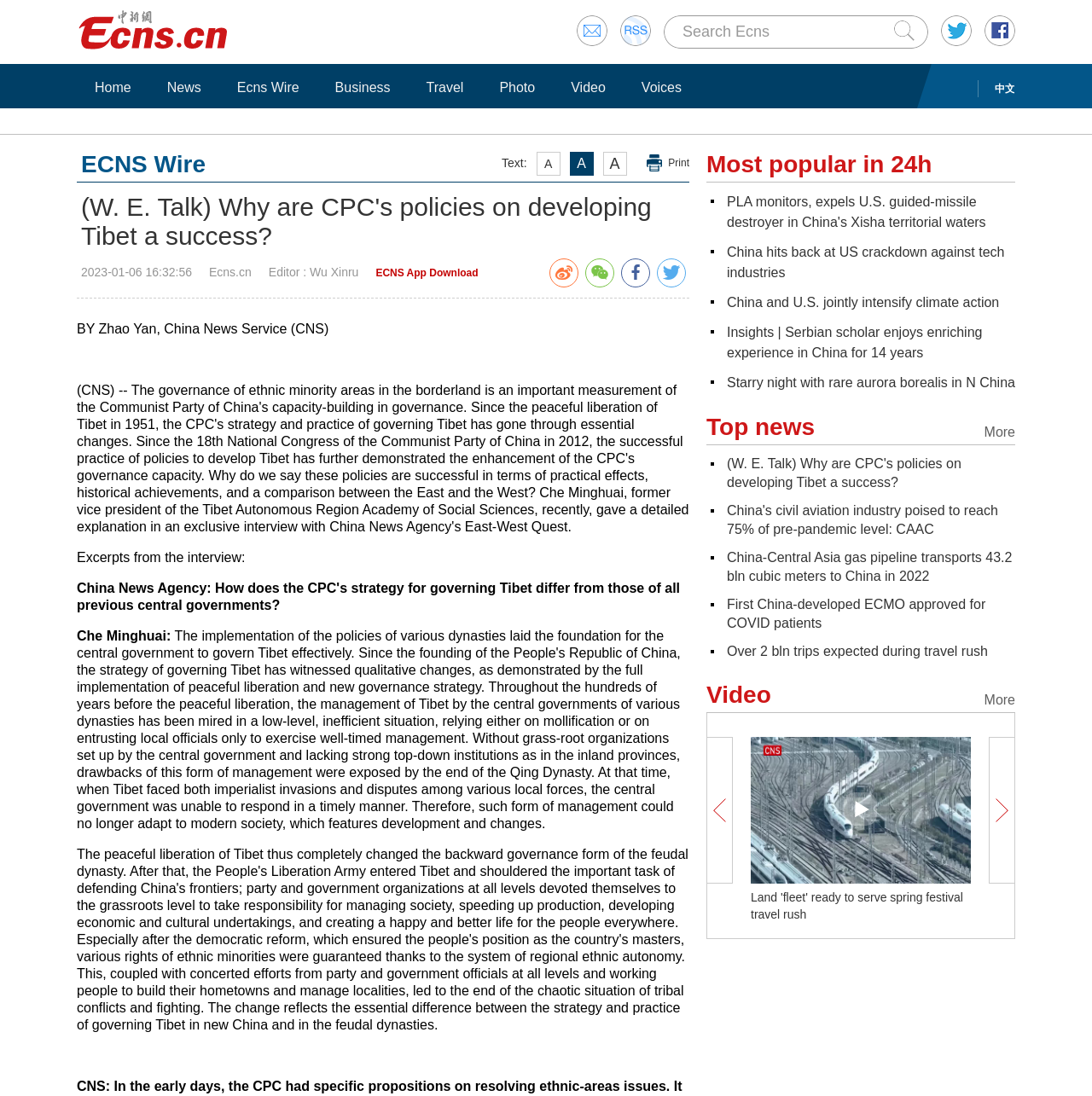Please locate the bounding box coordinates of the region I need to click to follow this instruction: "Read the article about PLA monitors".

[0.666, 0.177, 0.903, 0.209]